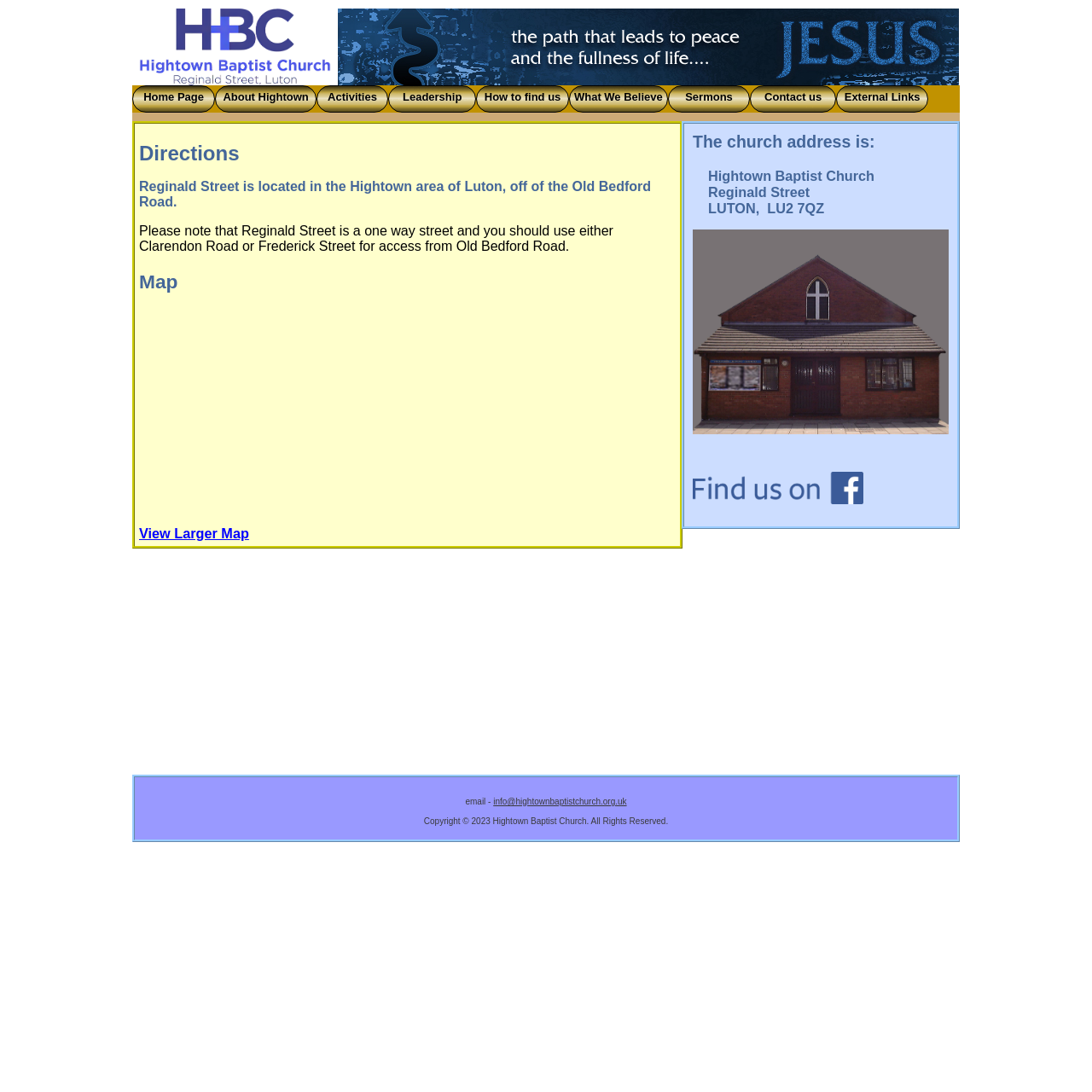Find the bounding box coordinates for the area that must be clicked to perform this action: "Go to About Hightown".

[0.197, 0.078, 0.29, 0.103]